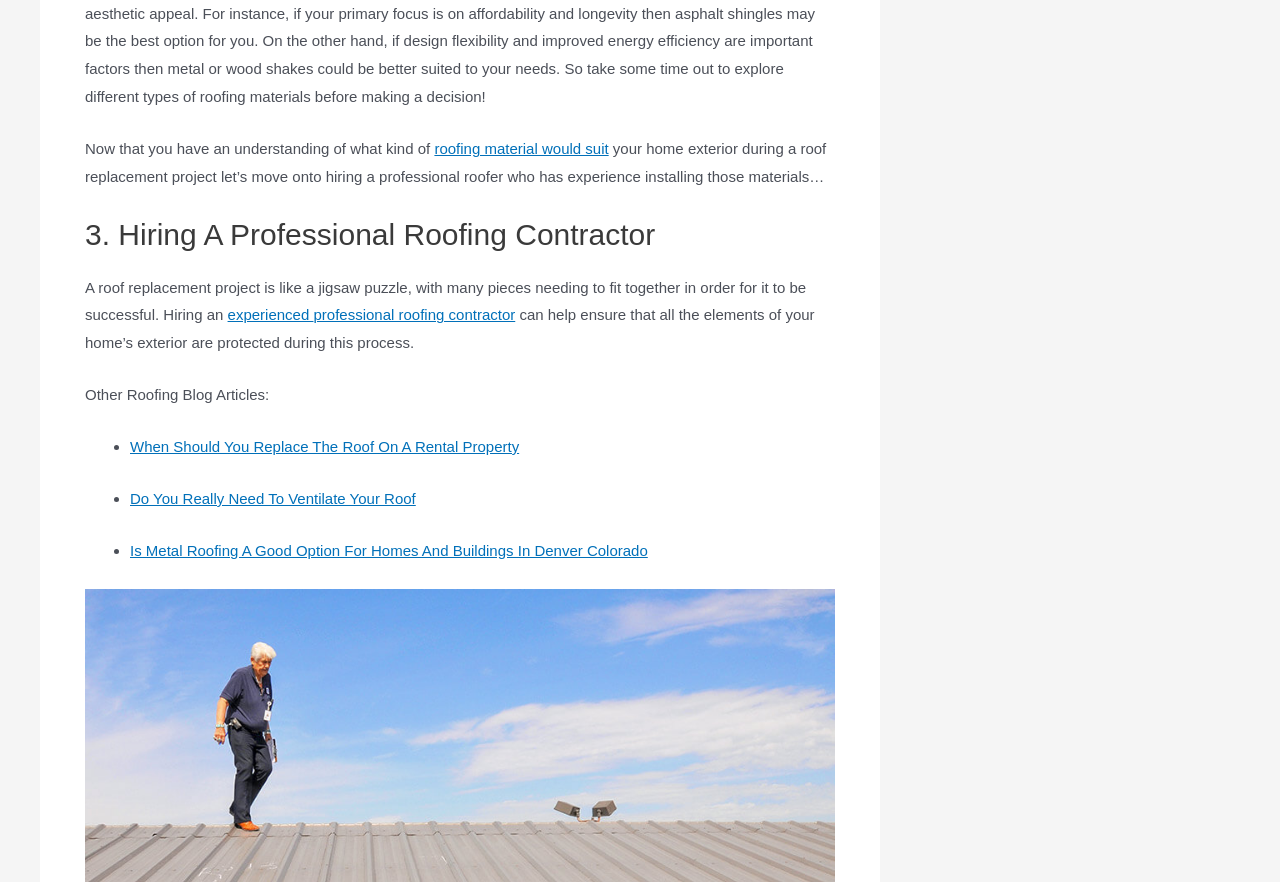What type of material is being discussed?
Please respond to the question thoroughly and include all relevant details.

I determined the type of material being discussed by reading the text 'what kind of roofing material would suit your home exterior' which suggests that the material being discussed is roofing material.